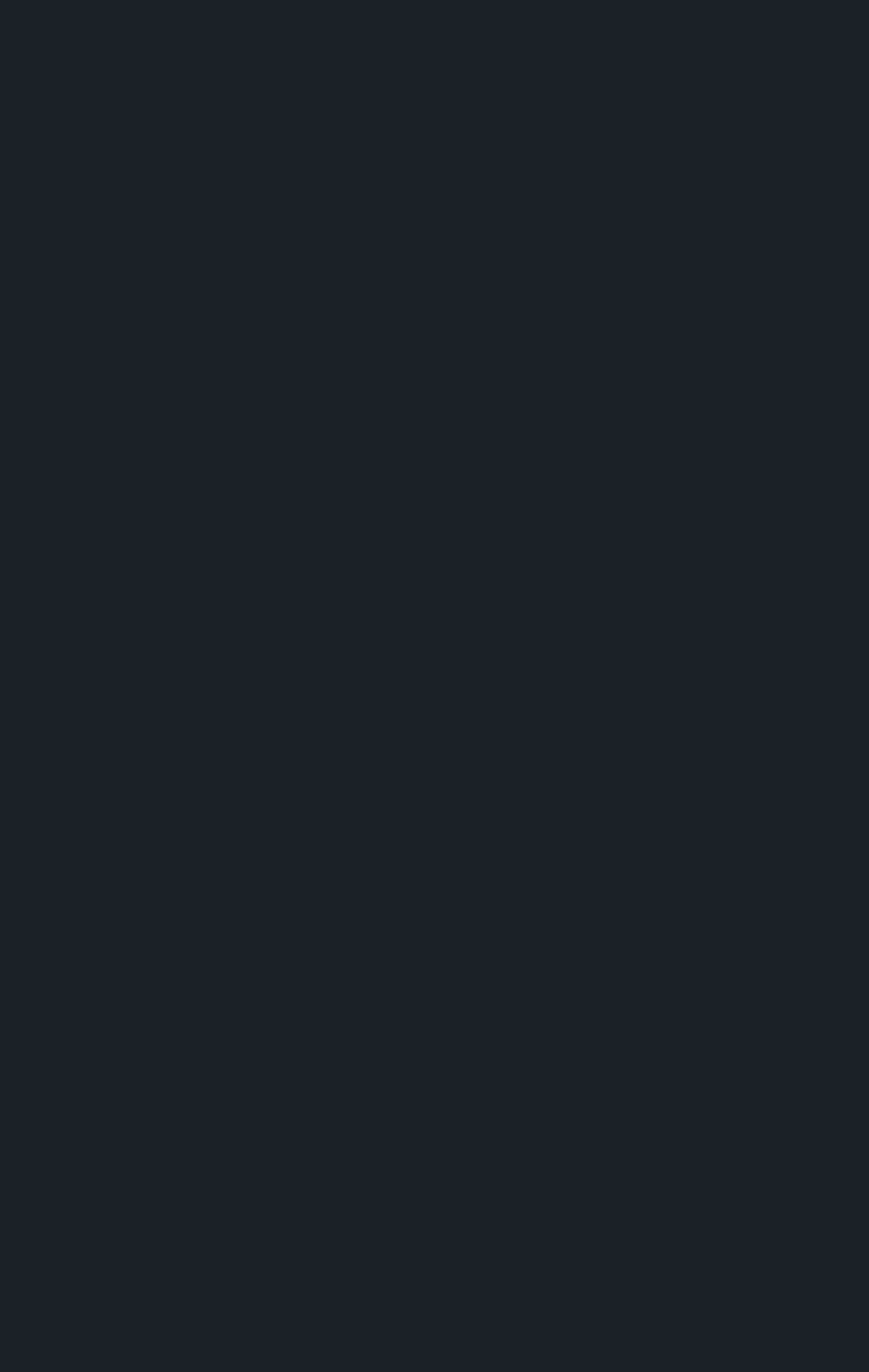Identify the bounding box coordinates of the clickable region required to complete the instruction: "view news". The coordinates should be given as four float numbers within the range of 0 and 1, i.e., [left, top, right, bottom].

[0.229, 0.138, 0.428, 0.206]